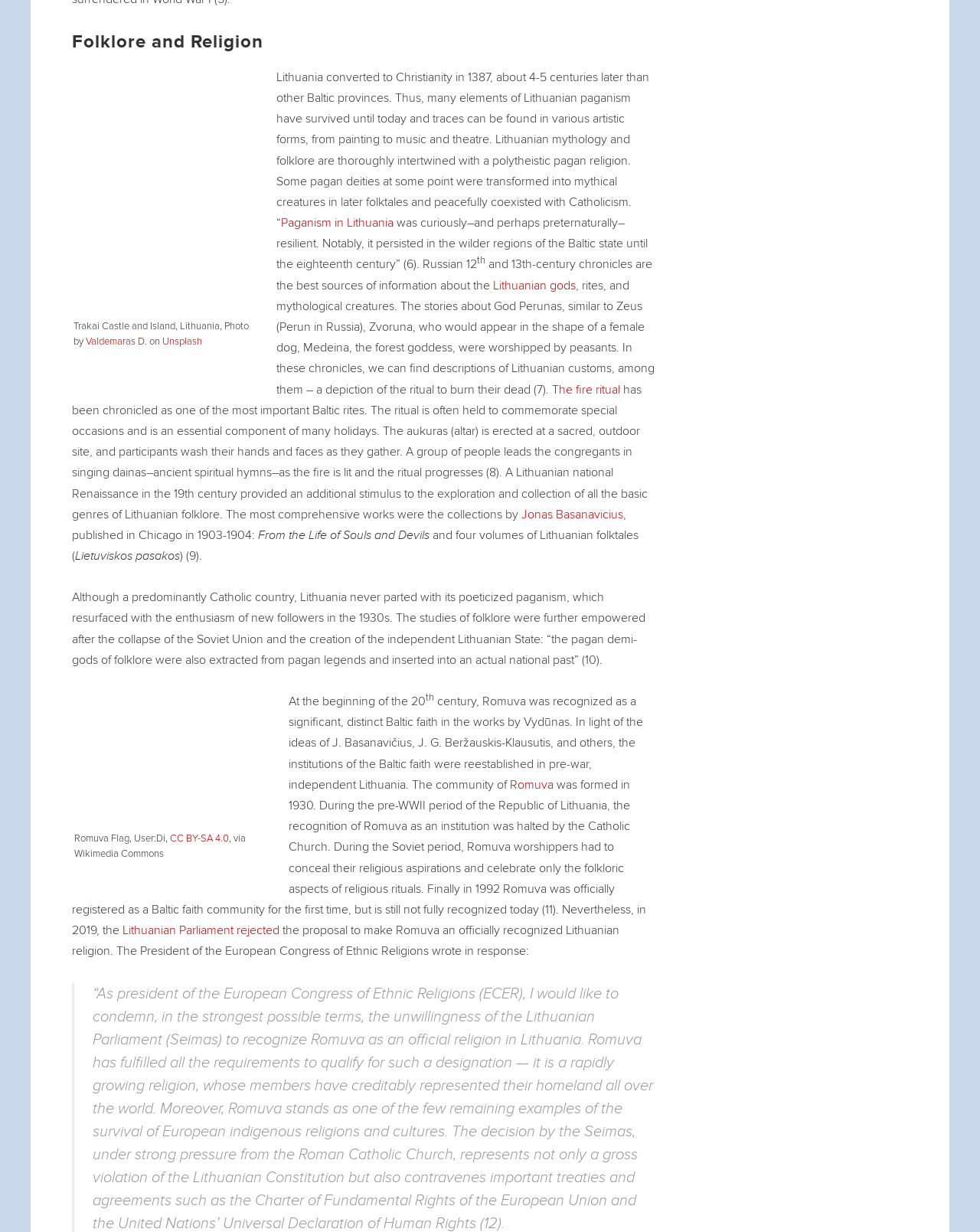Please provide a brief answer to the question using only one word or phrase: 
What is the purpose of the fire ritual mentioned in the text?

To commemorate special occasions